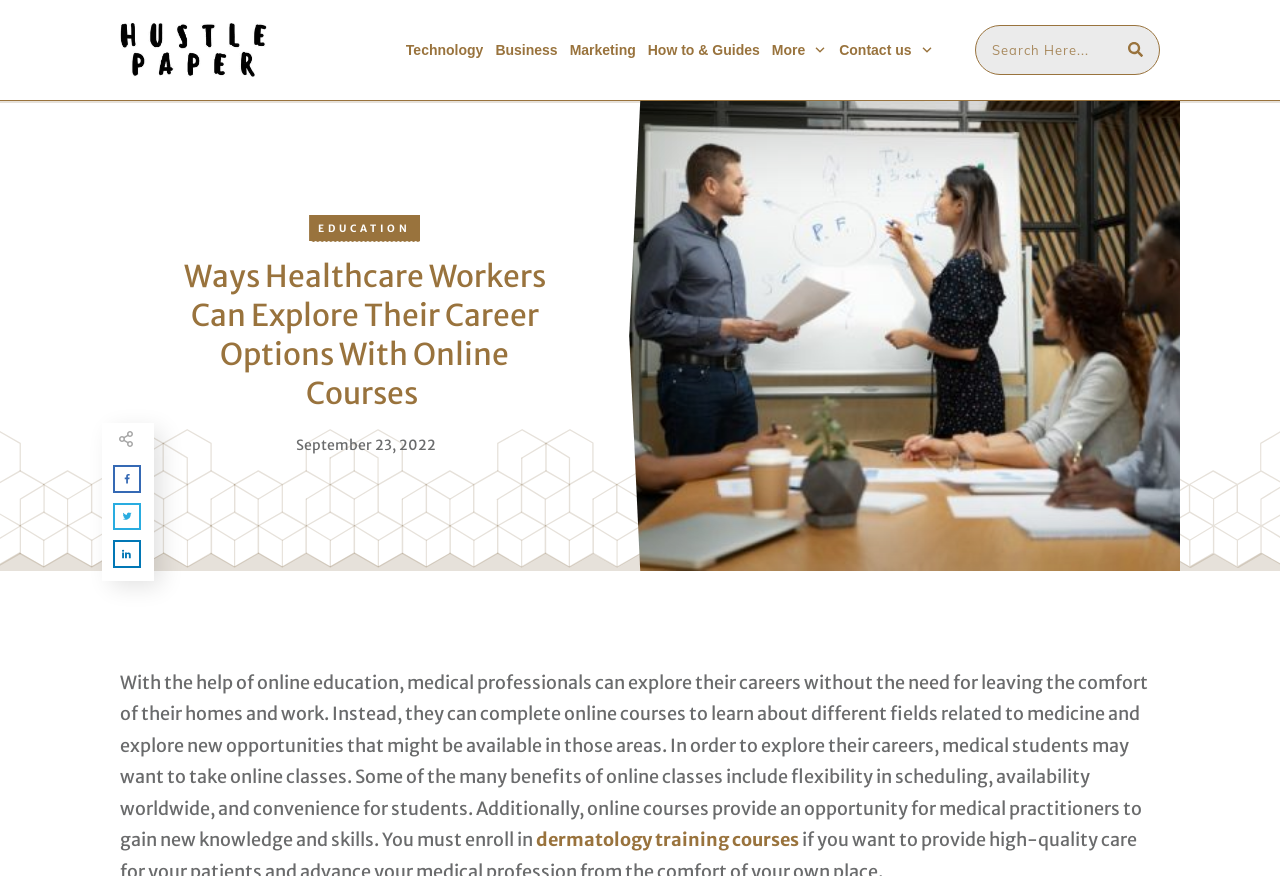Extract the main title from the webpage.

Ways Healthcare Workers Can Explore Their Career Options With Online Courses 